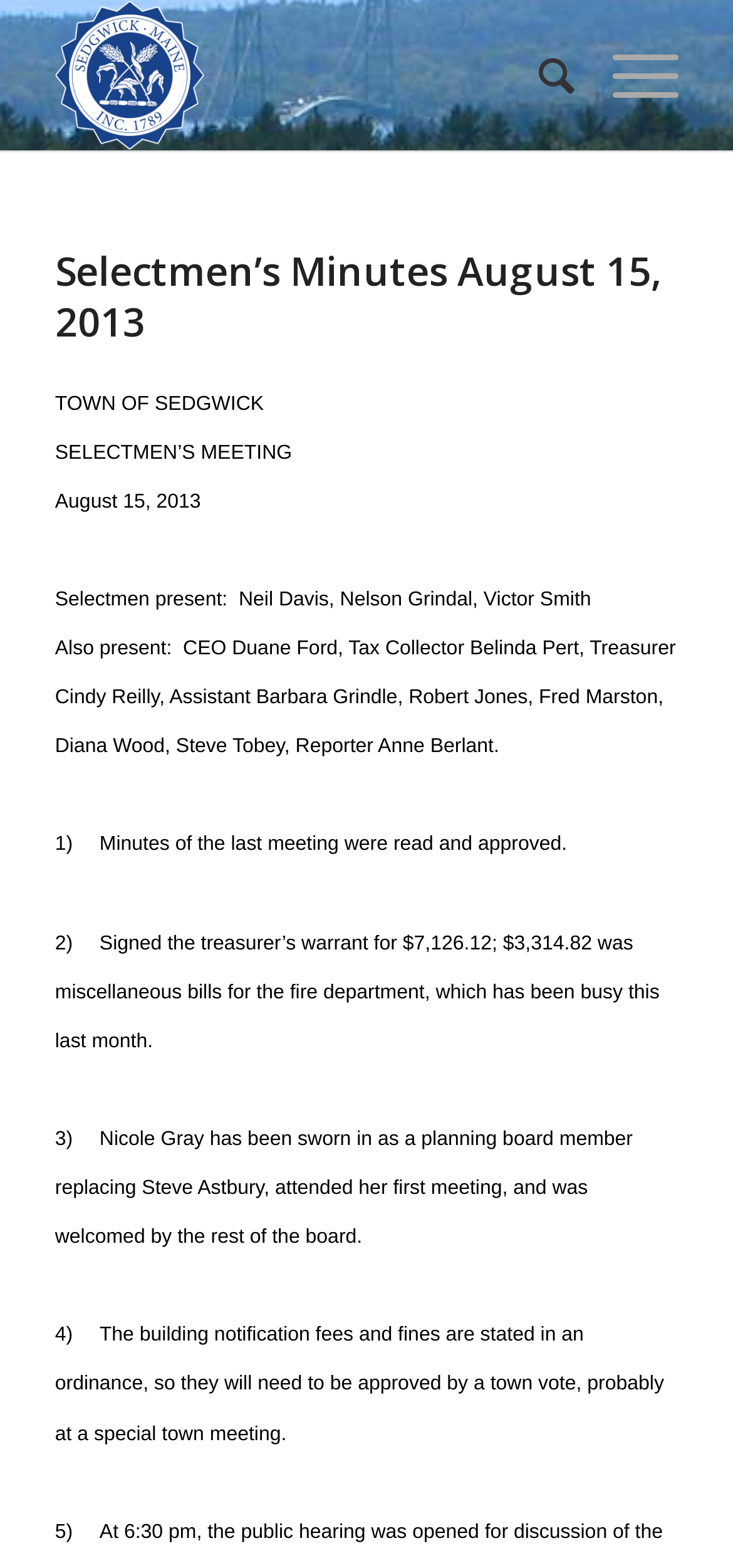What is the amount of the treasurer’s warrant?
Provide a well-explained and detailed answer to the question.

The amount of the treasurer’s warrant can be found in the static text 'Signed the treasurer’s warrant for $7,126.12;' on the webpage.